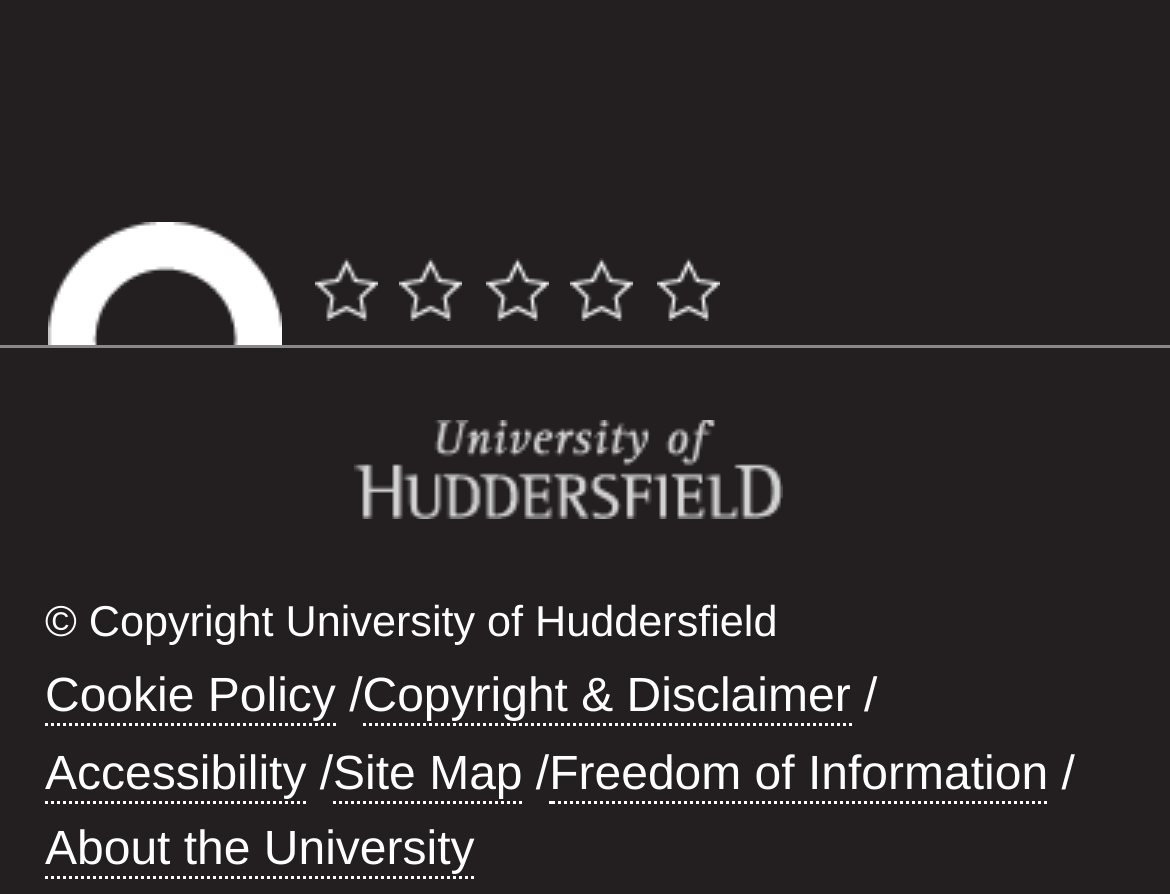Pinpoint the bounding box coordinates of the clickable area necessary to execute the following instruction: "Enter email address". The coordinates should be given as four float numbers between 0 and 1, namely [left, top, right, bottom].

None